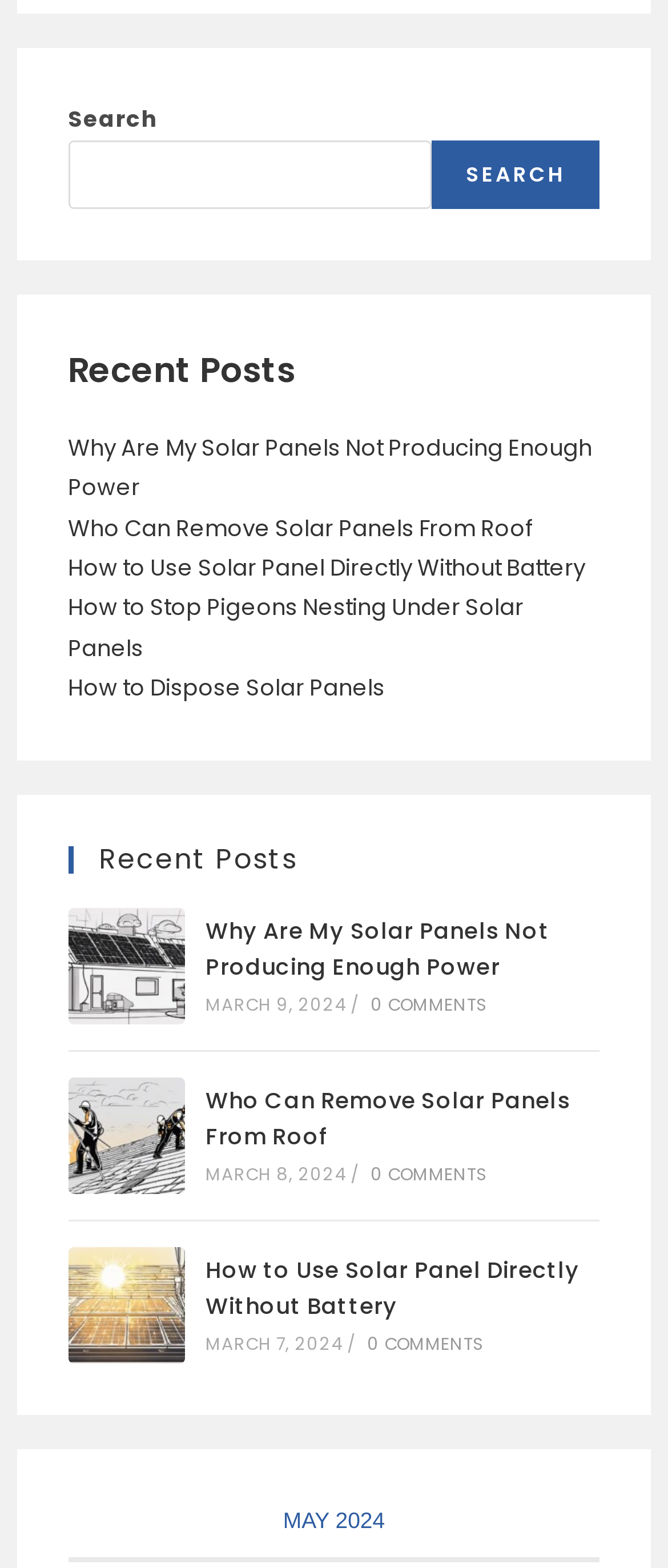How many images are associated with the recent posts?
Based on the visual content, answer with a single word or a brief phrase.

3